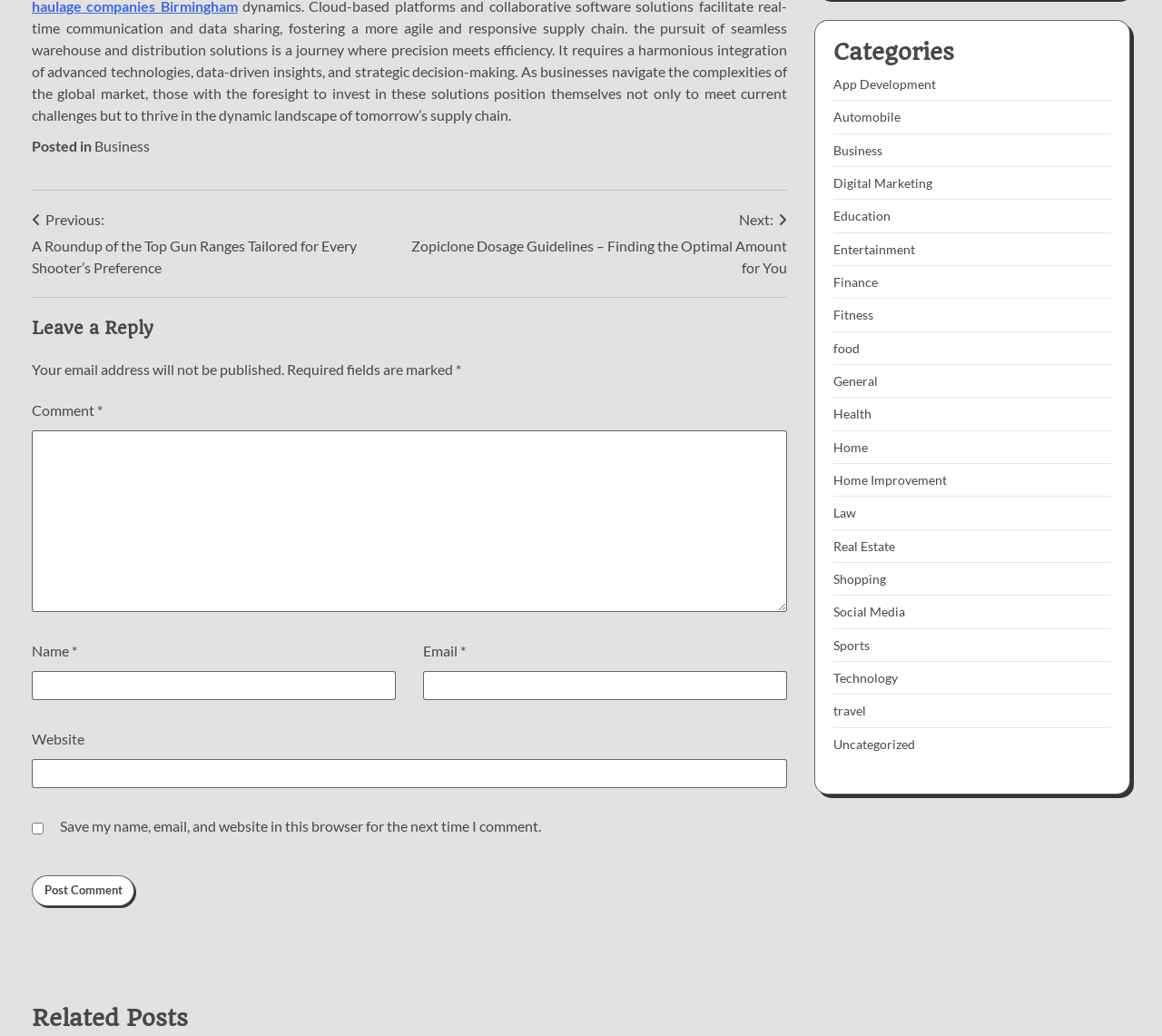What categories are available for posts?
Please provide a comprehensive and detailed answer to the question.

The webpage provides a list of categories, including 'App Development', 'Automobile', 'Business', and many others, which suggests that posts can be categorized into multiple topics.